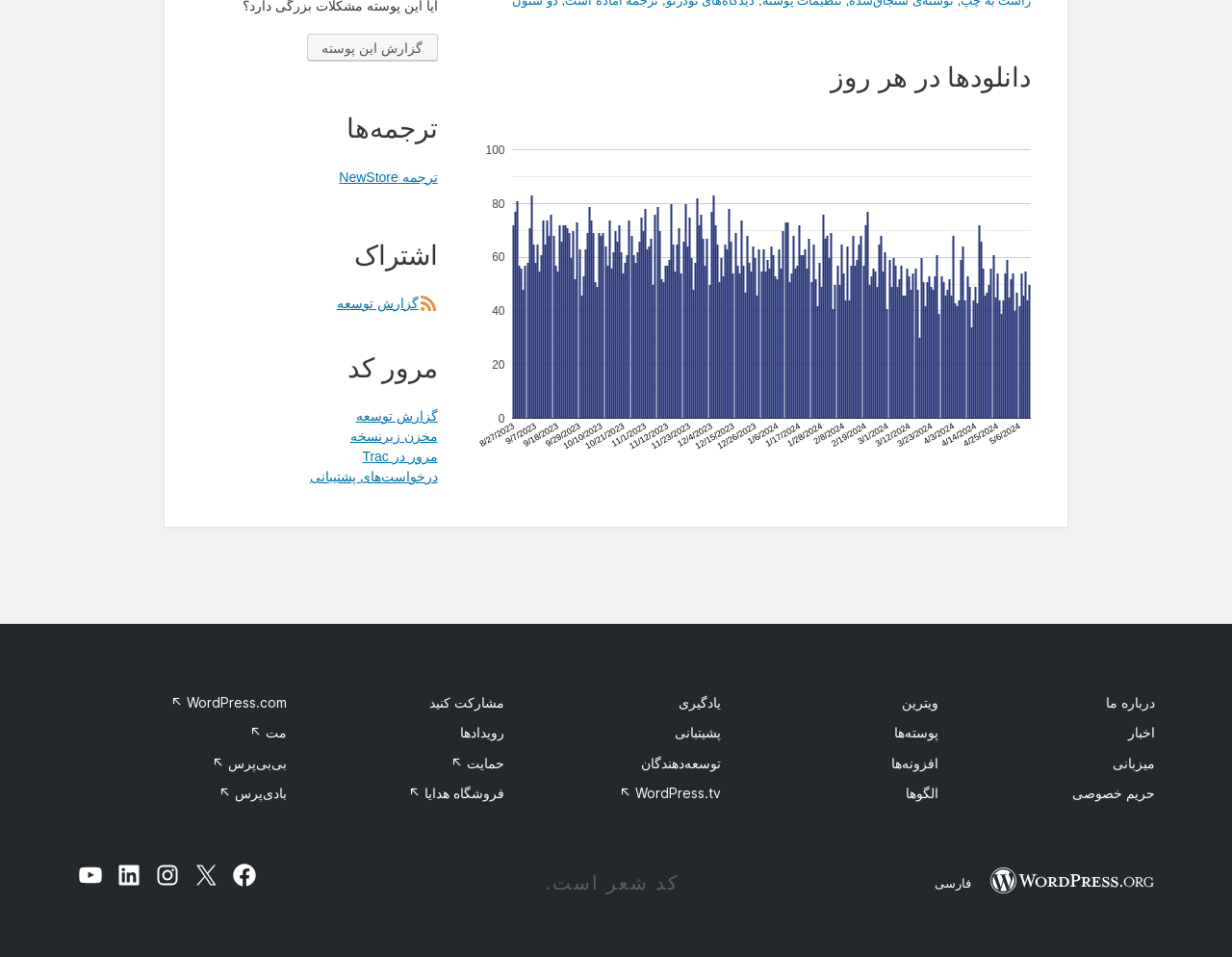How many links are there in the navigation section?
Could you please answer the question thoroughly and with as much detail as possible?

The navigation section is located at the bottom of the webpage, and it contains 20 links, including 'درباره ما', 'اخبار', 'میزبانی', and others.